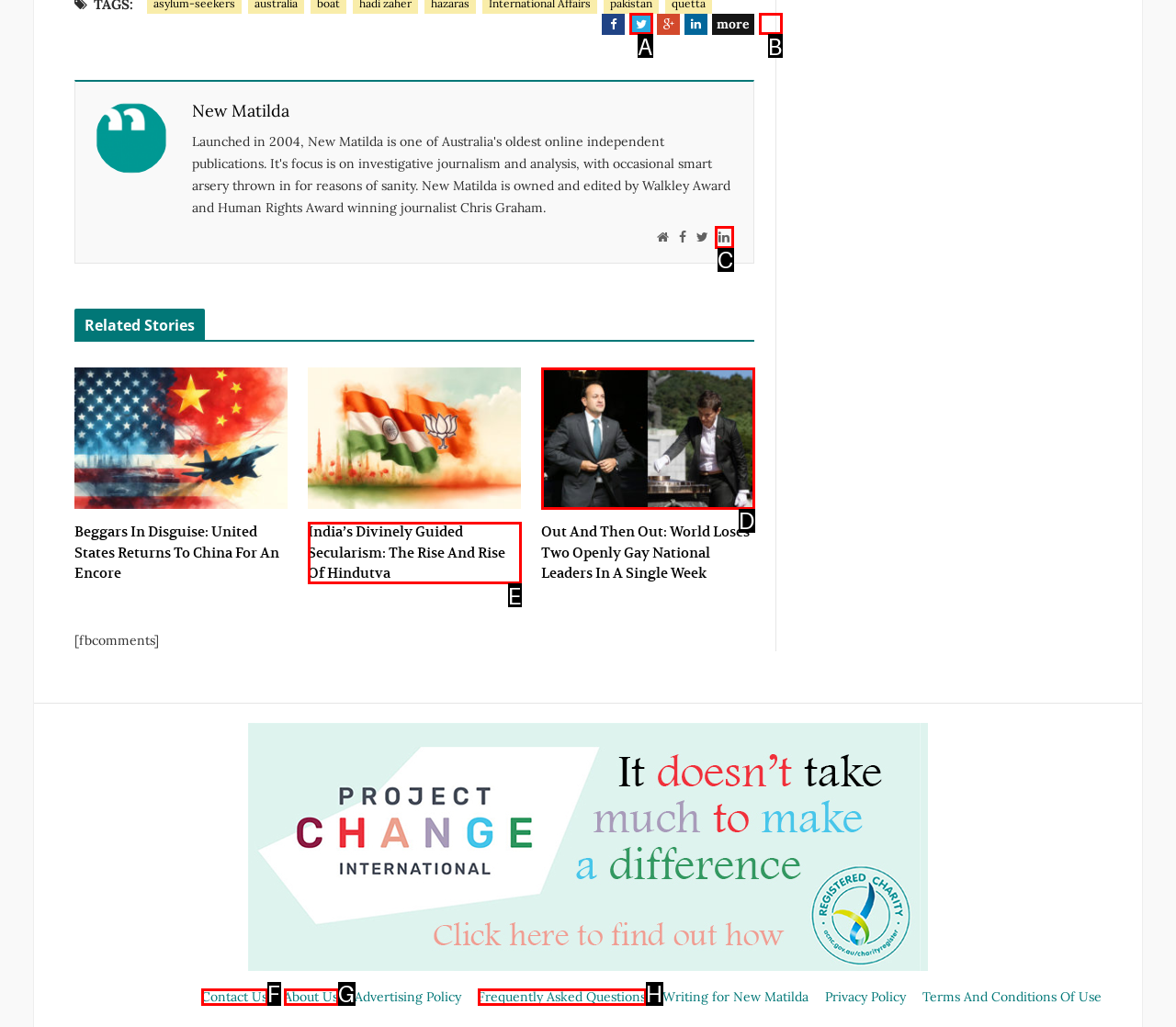Match the element description to one of the options: Blog
Respond with the corresponding option's letter.

None